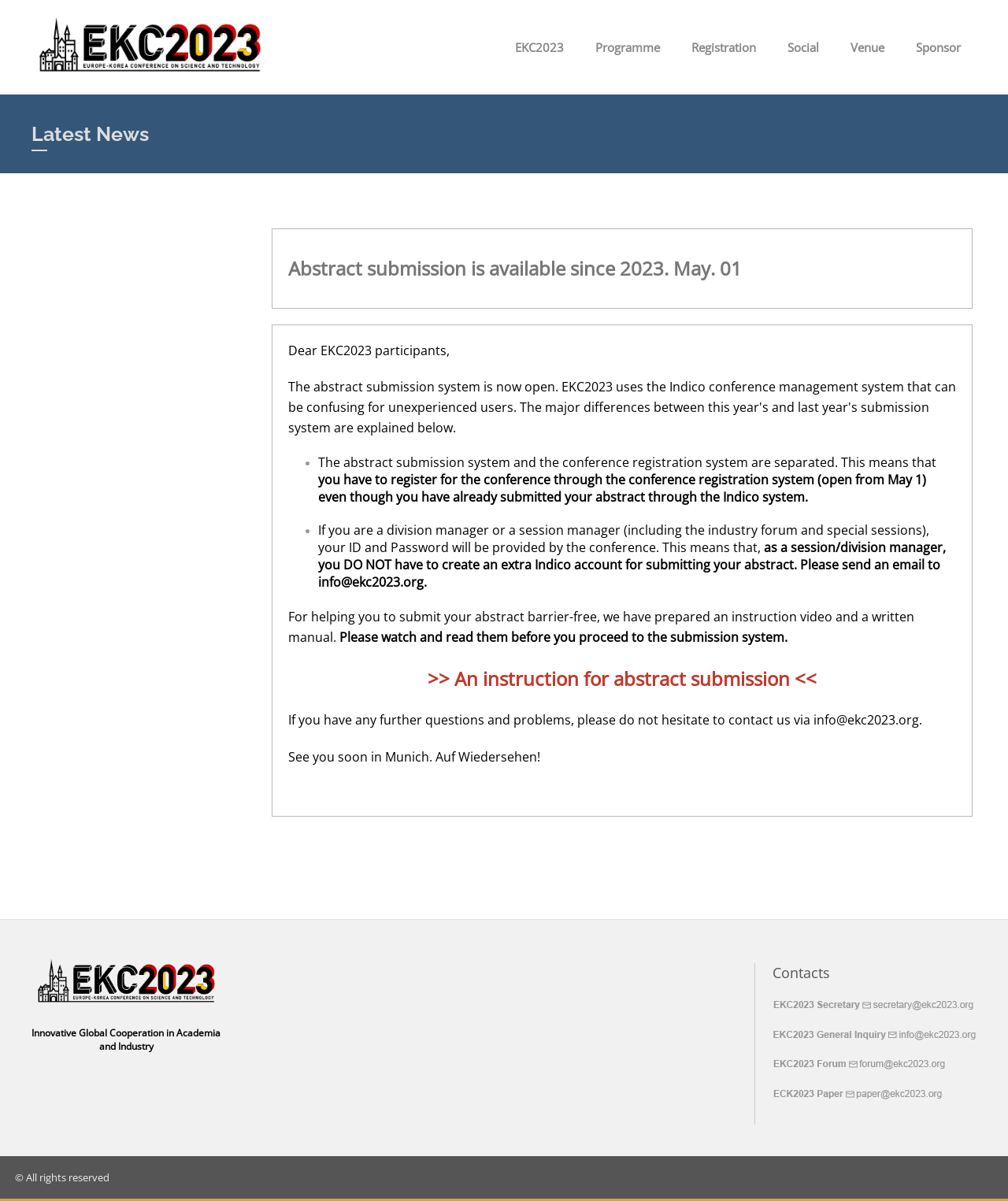What is the purpose of the abstract submission system?
Use the image to answer the question with a single word or phrase.

To submit abstracts